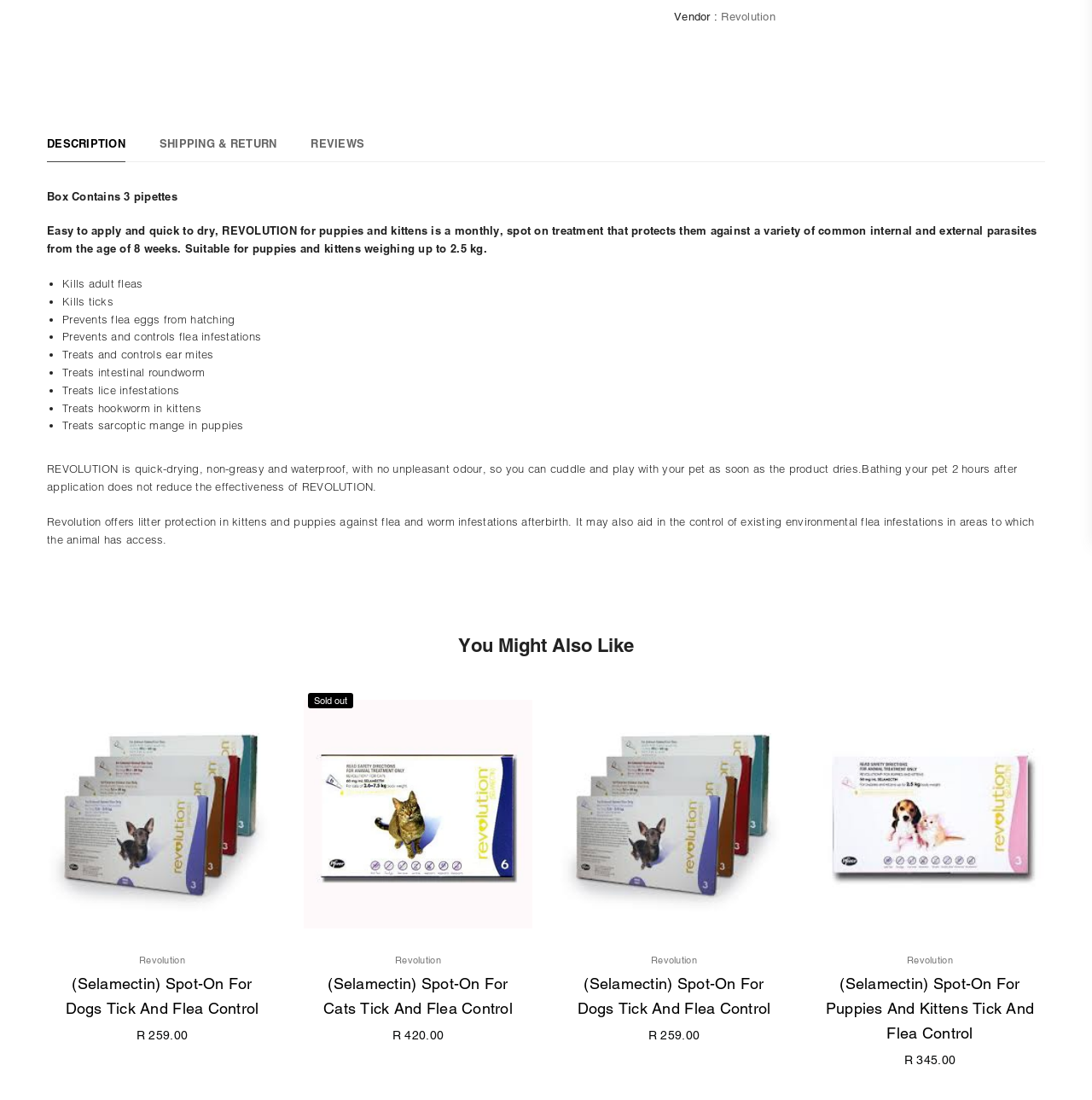From the element description Revolution, predict the bounding box coordinates of the UI element. The coordinates must be specified in the format (top-left x, top-left y, bottom-right x, bottom-right y) and should be within the 0 to 1 range.

[0.66, 0.01, 0.71, 0.021]